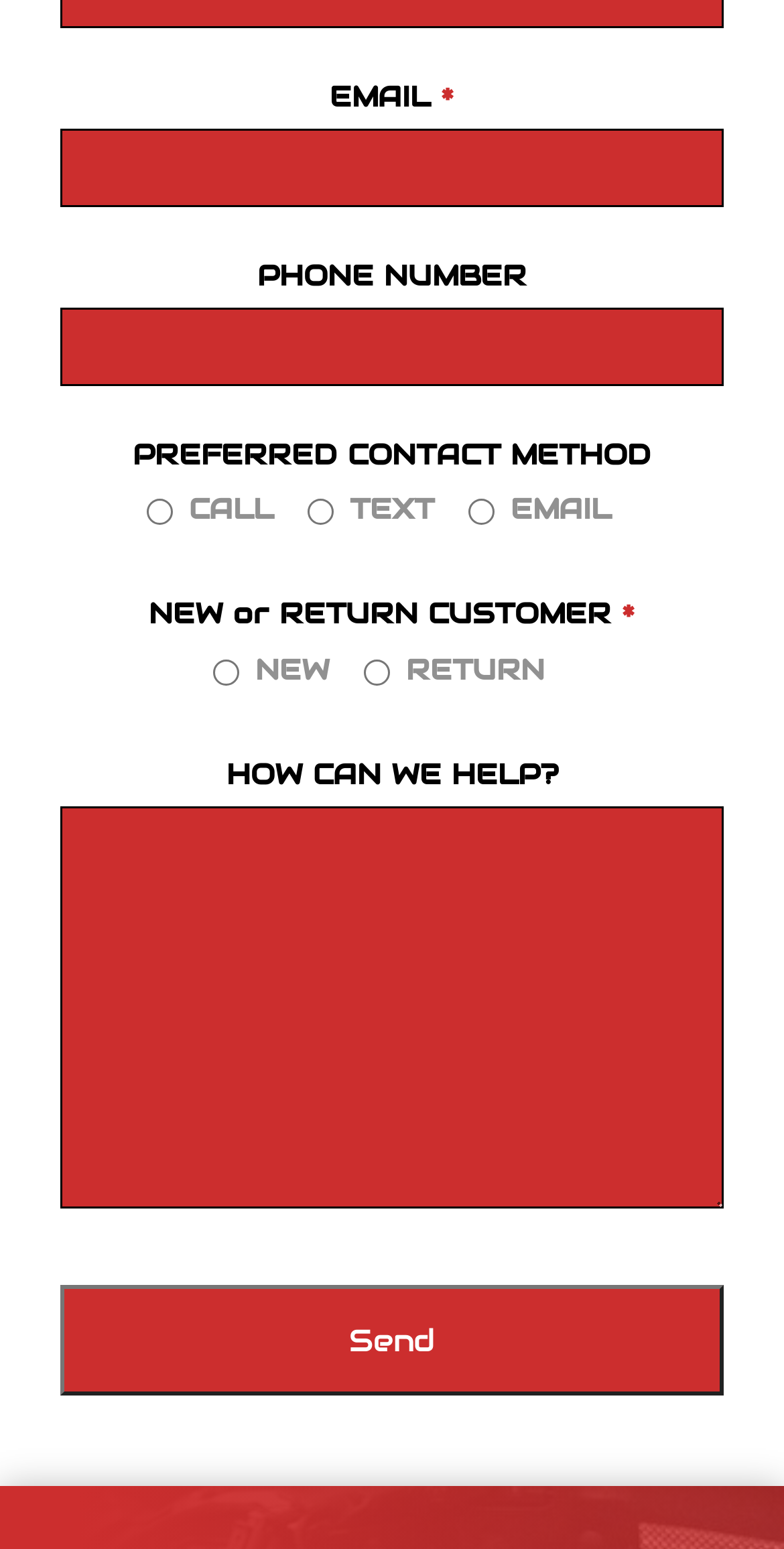Review the image closely and give a comprehensive answer to the question: What is the label of the first text input field?

The first text input field is labeled as 'EMAIL' which is indicated by the StaticText element with the text 'EMAIL' and bounding box coordinates [0.421, 0.05, 0.549, 0.073].